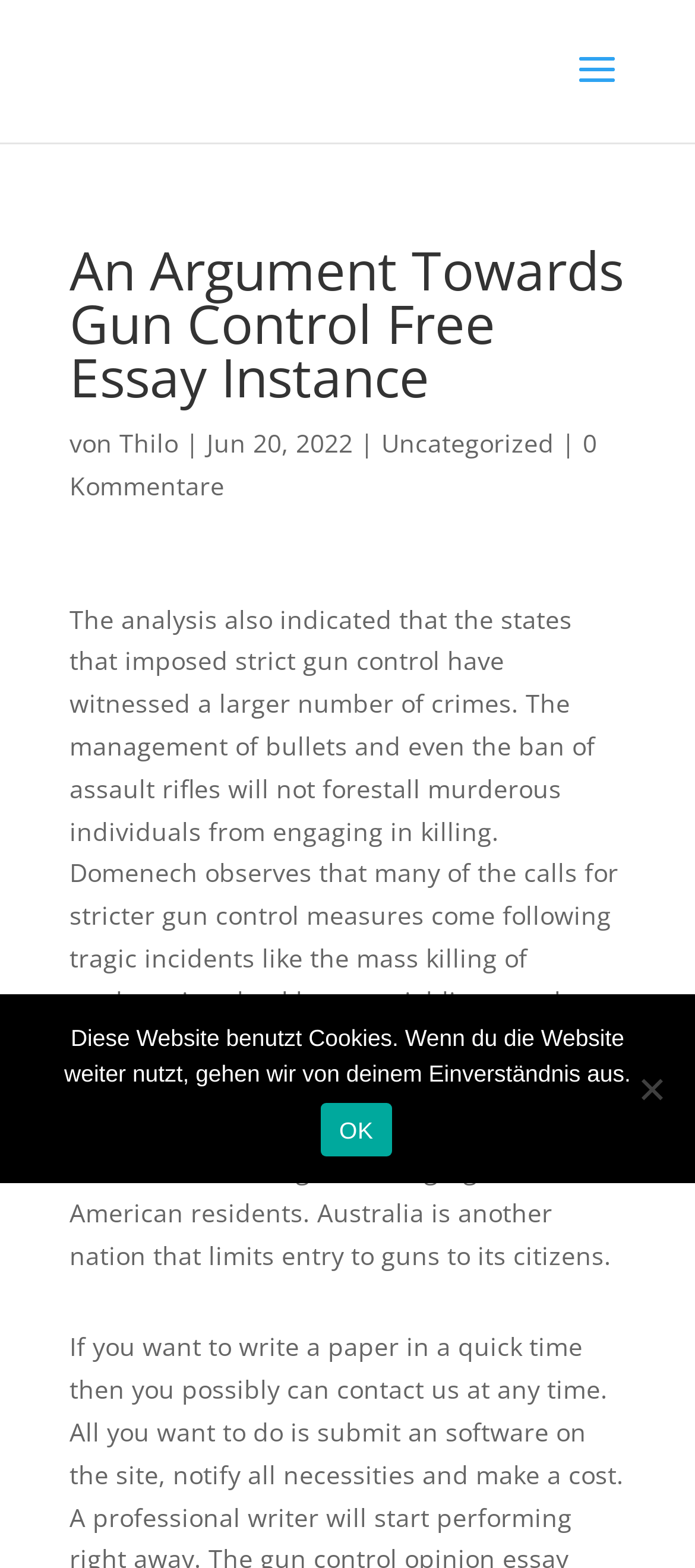Please find and give the text of the main heading on the webpage.

An Argument Towards Gun Control Free Essay Instance